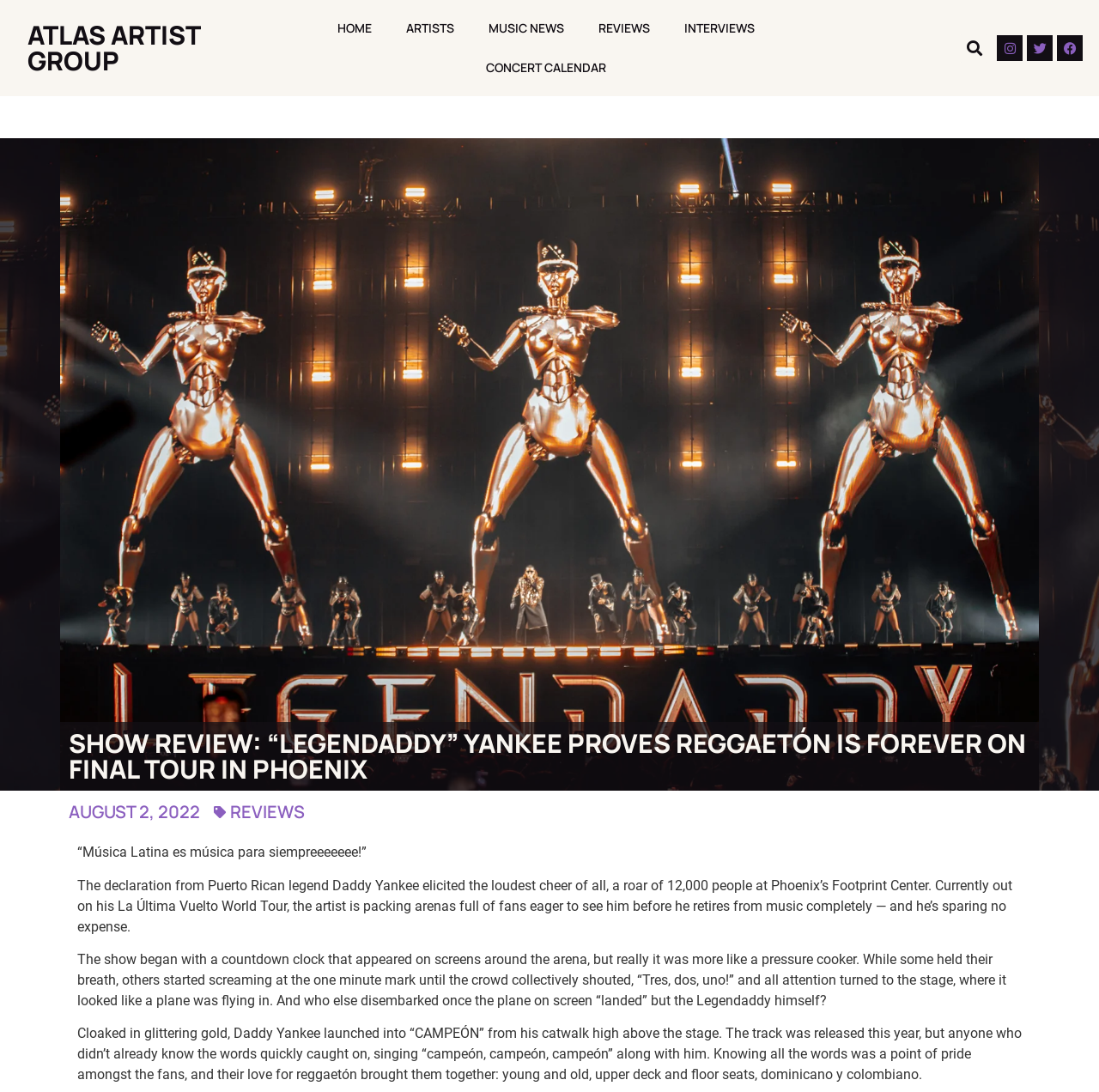Please specify the bounding box coordinates of the element that should be clicked to execute the given instruction: 'Click on HOME'. Ensure the coordinates are four float numbers between 0 and 1, expressed as [left, top, right, bottom].

[0.291, 0.008, 0.354, 0.044]